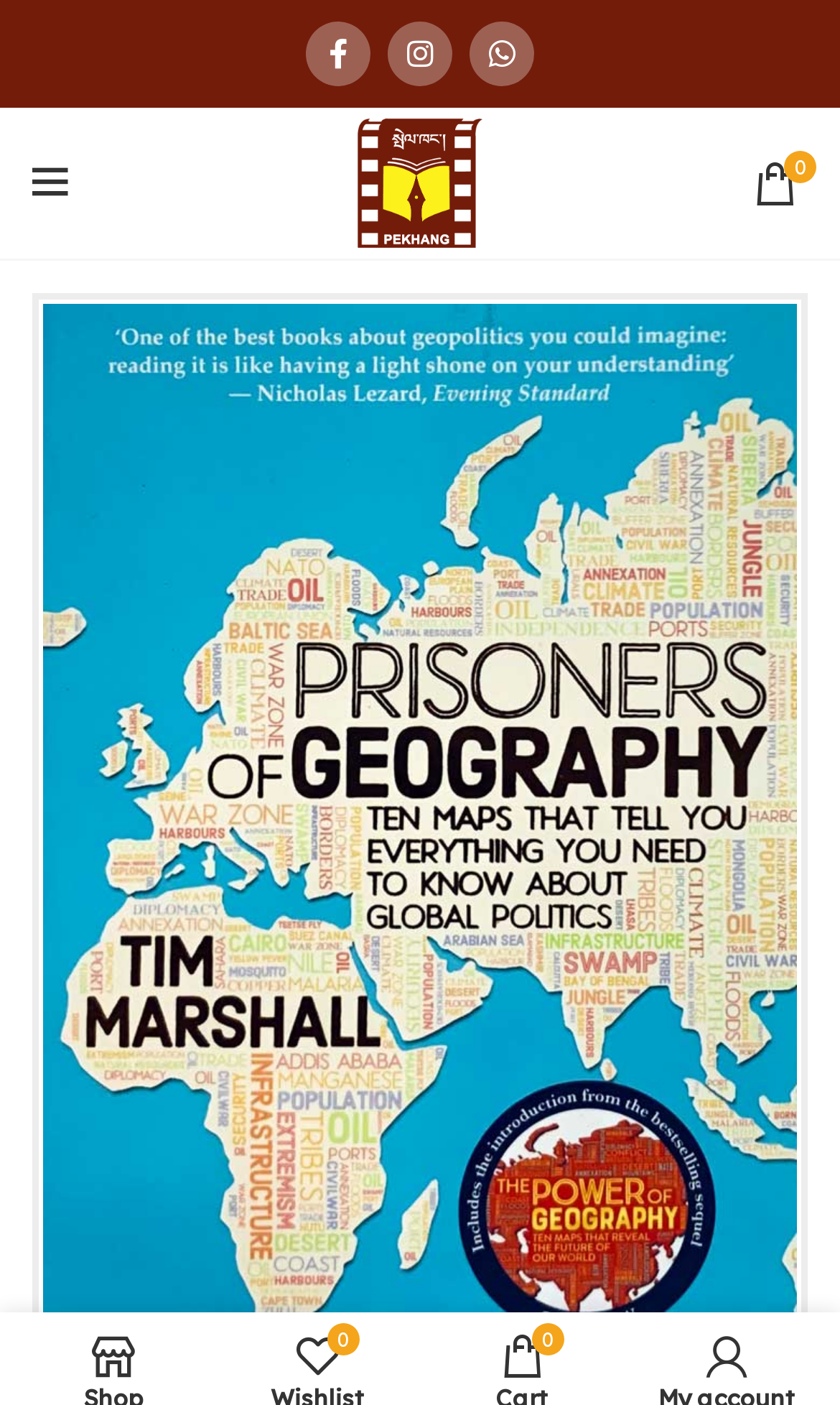Please identify and generate the text content of the webpage's main heading.

Prisoners of geography: ten maps that tell you everything you need to know about global politics